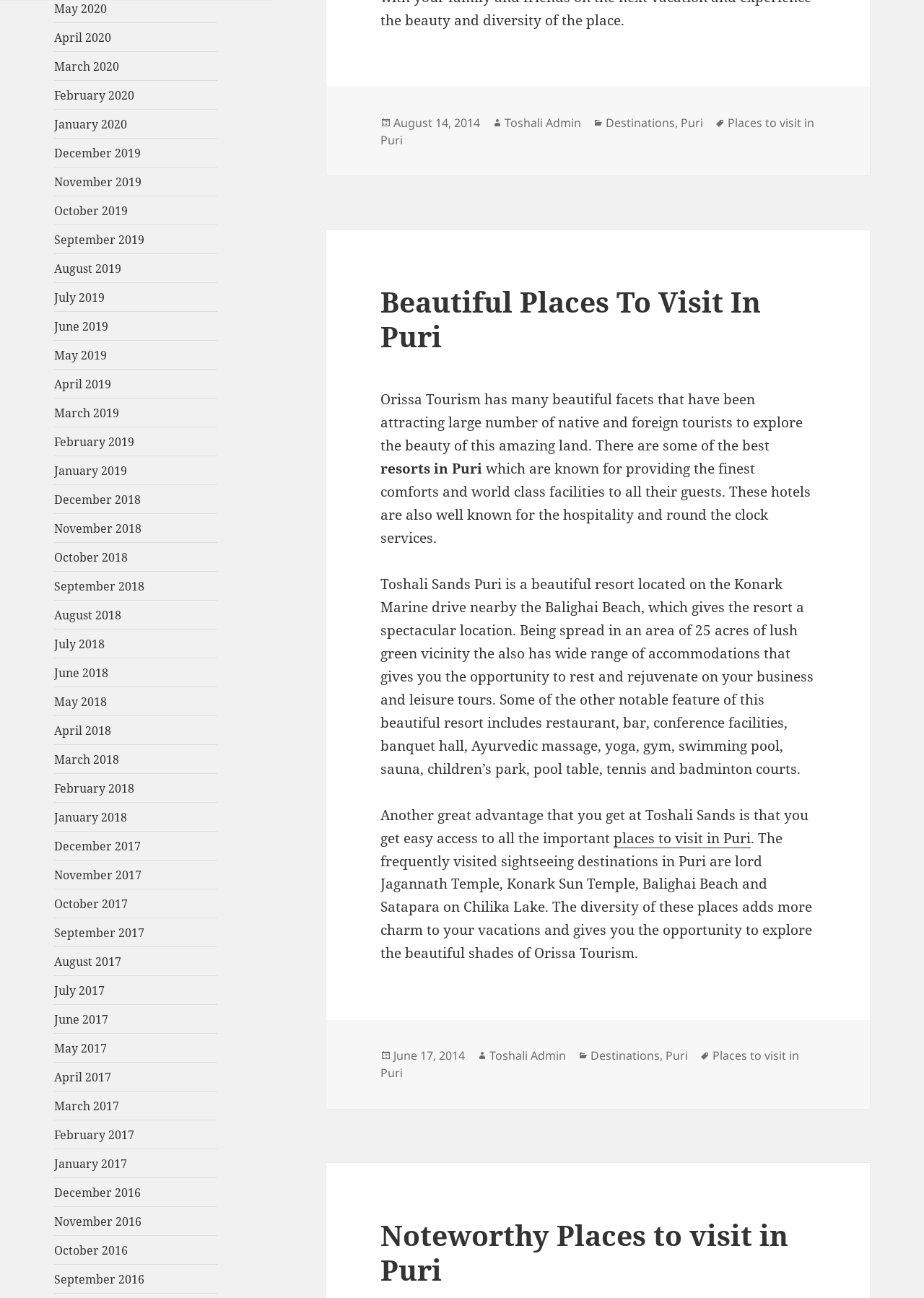Please provide a comprehensive answer to the question below using the information from the image: What is the name of the temple mentioned in the article?

The name of the temple can be found in the article content, where it is mentioned as one of the frequently visited sightseeing destinations in Puri.